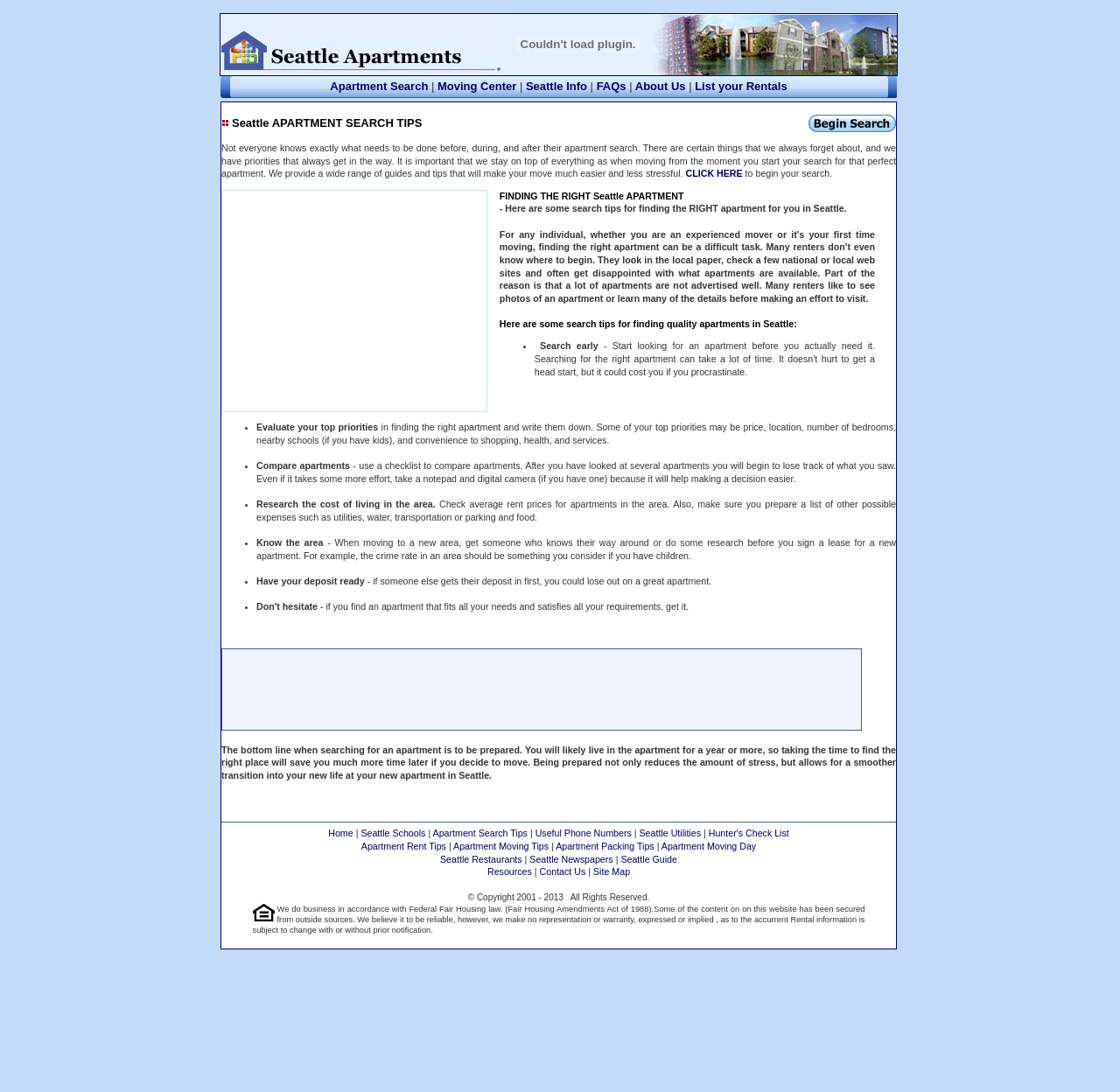Identify the bounding box coordinates for the element that needs to be clicked to fulfill this instruction: "Compare apartments using the checklist". Provide the coordinates in the format of four float numbers between 0 and 1: [left, top, right, bottom].

[0.229, 0.422, 0.312, 0.431]